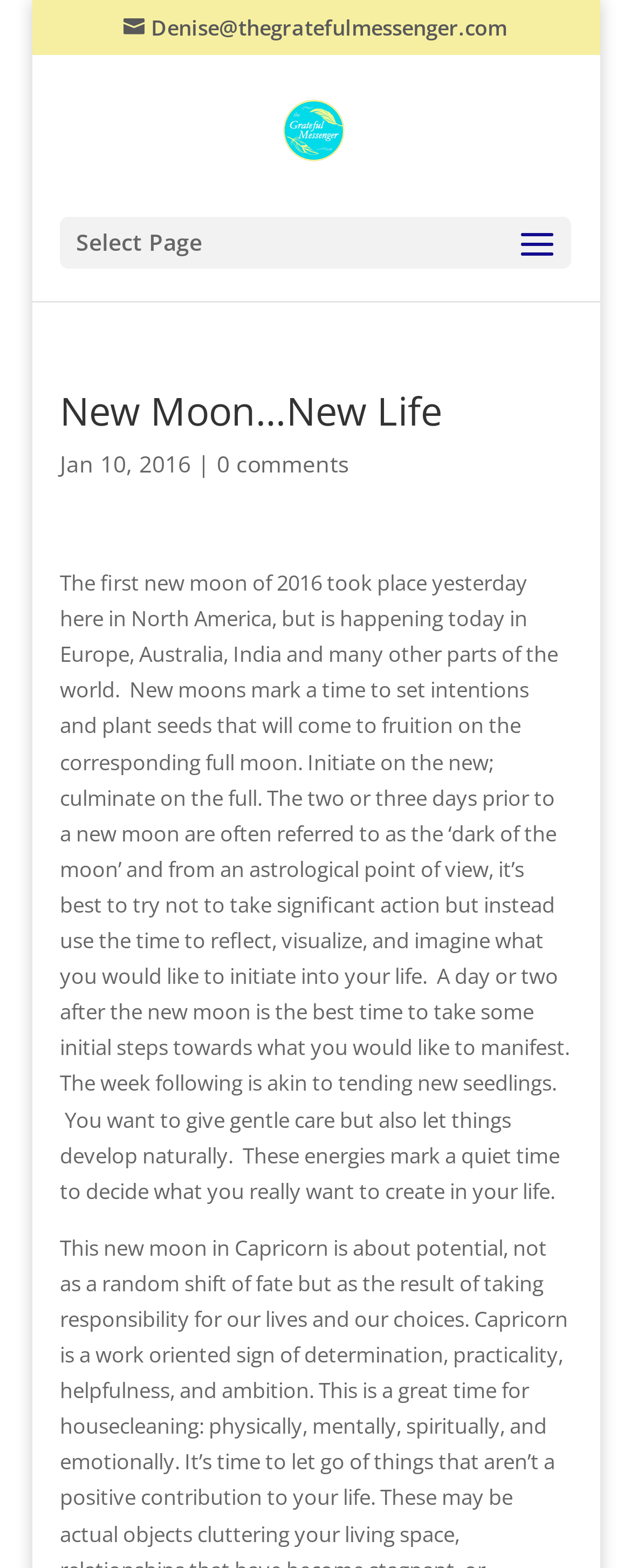Using the information shown in the image, answer the question with as much detail as possible: How long after the new moon should you take initial steps?

I found how long after the new moon you should take initial steps by reading the static text element that explains the best time to take action, which says 'A day or two after the new moon is the best time to take some initial steps towards what you would like to manifest'.